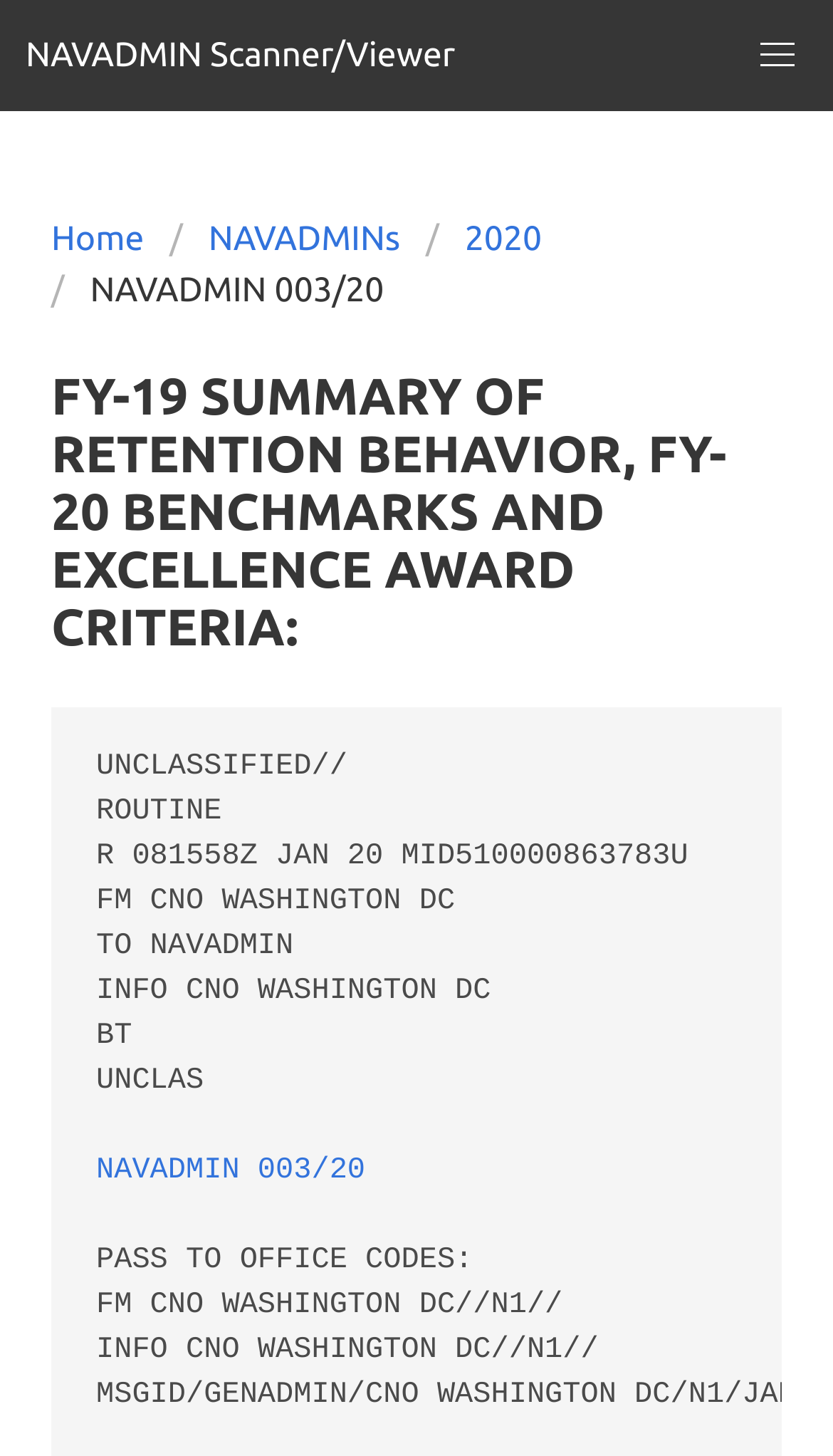Identify the bounding box for the described UI element. Provide the coordinates in (top-left x, top-left y, bottom-right x, bottom-right y) format with values ranging from 0 to 1: 2017 Bull Sale Wrap Up

None